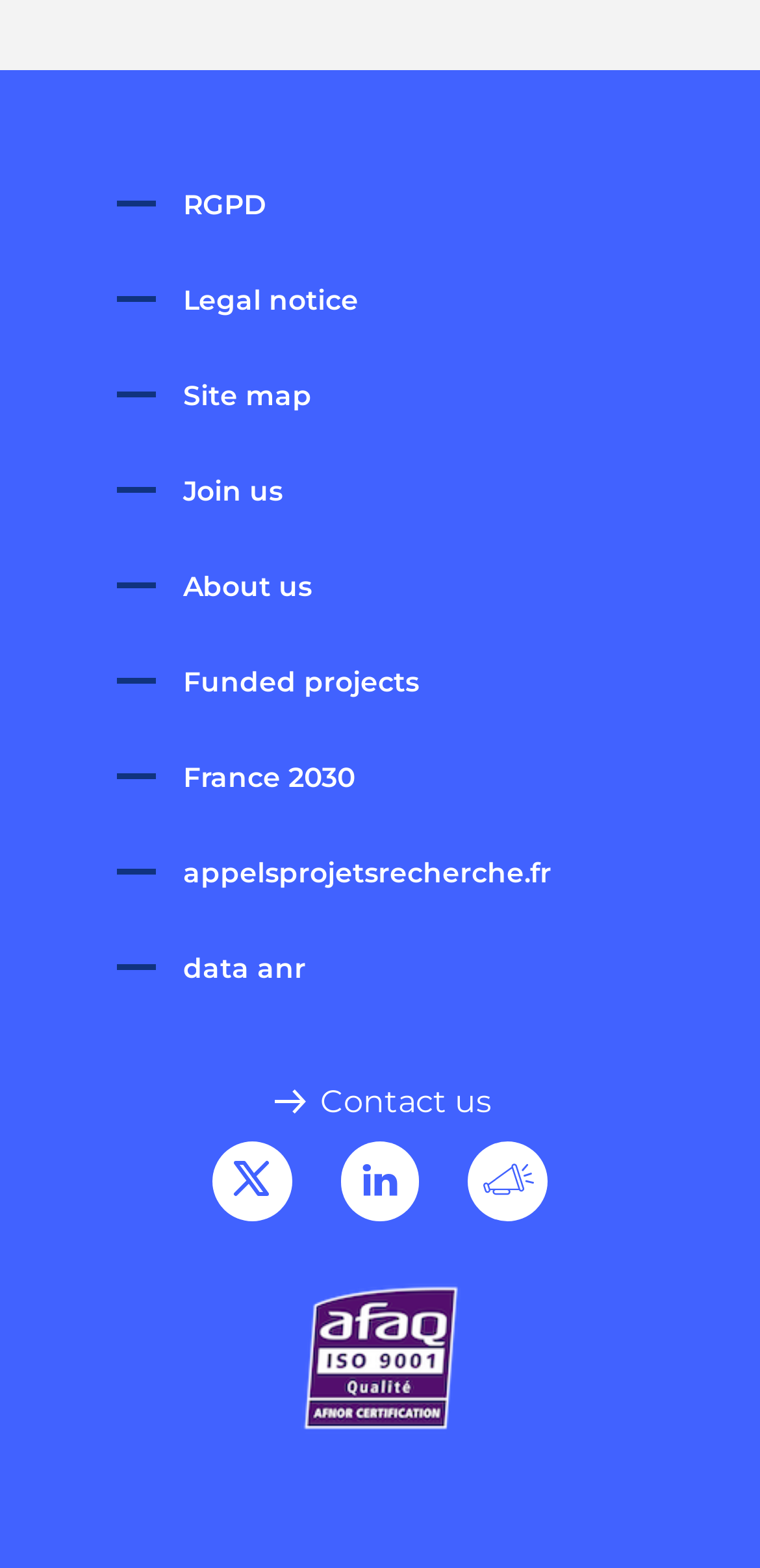Determine the coordinates of the bounding box for the clickable area needed to execute this instruction: "View site map".

[0.154, 0.241, 0.41, 0.263]